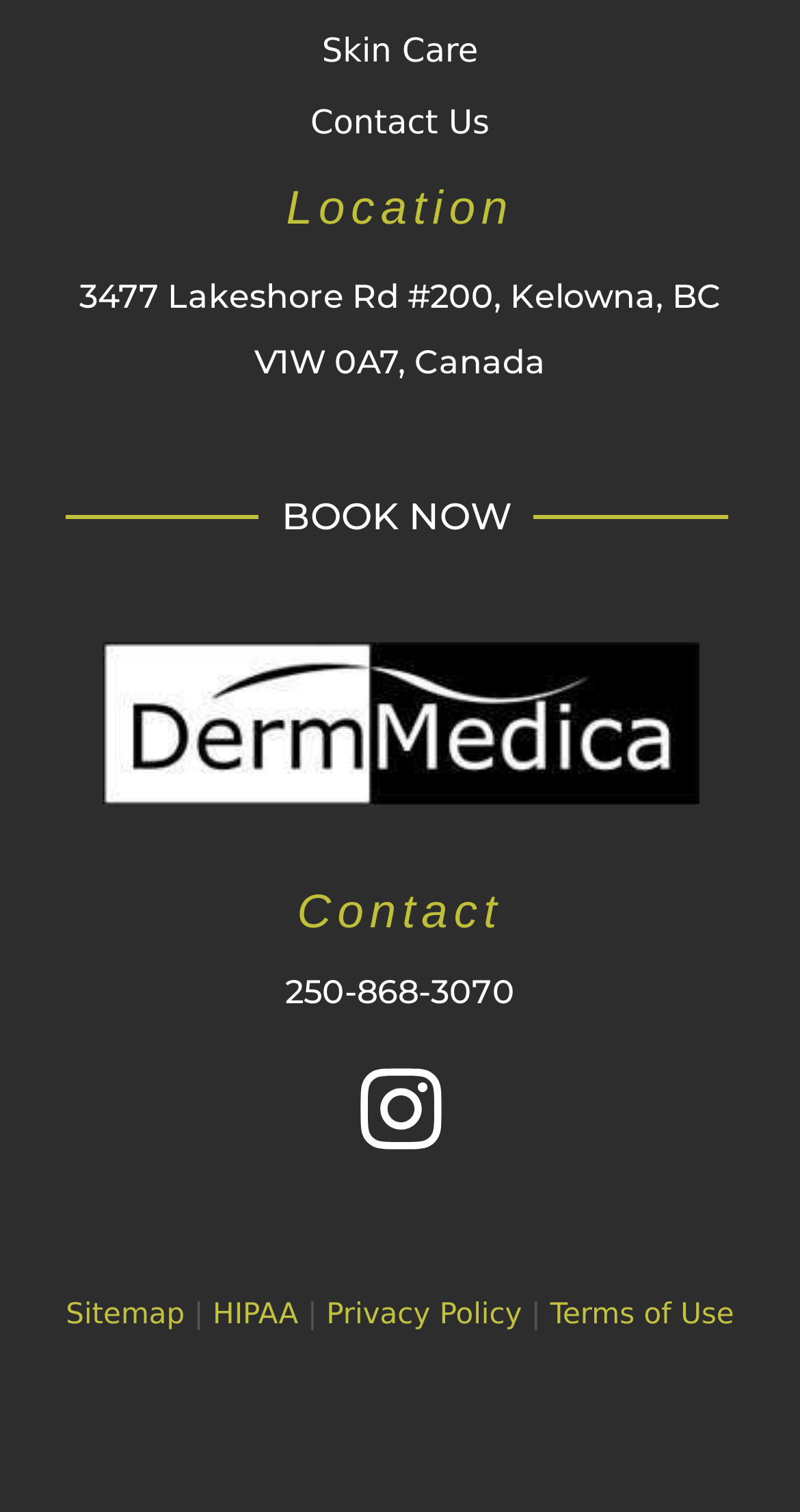Given the description: "Skin Care", determine the bounding box coordinates of the UI element. The coordinates should be formatted as four float numbers between 0 and 1, [left, top, right, bottom].

[0.03, 0.009, 0.97, 0.057]